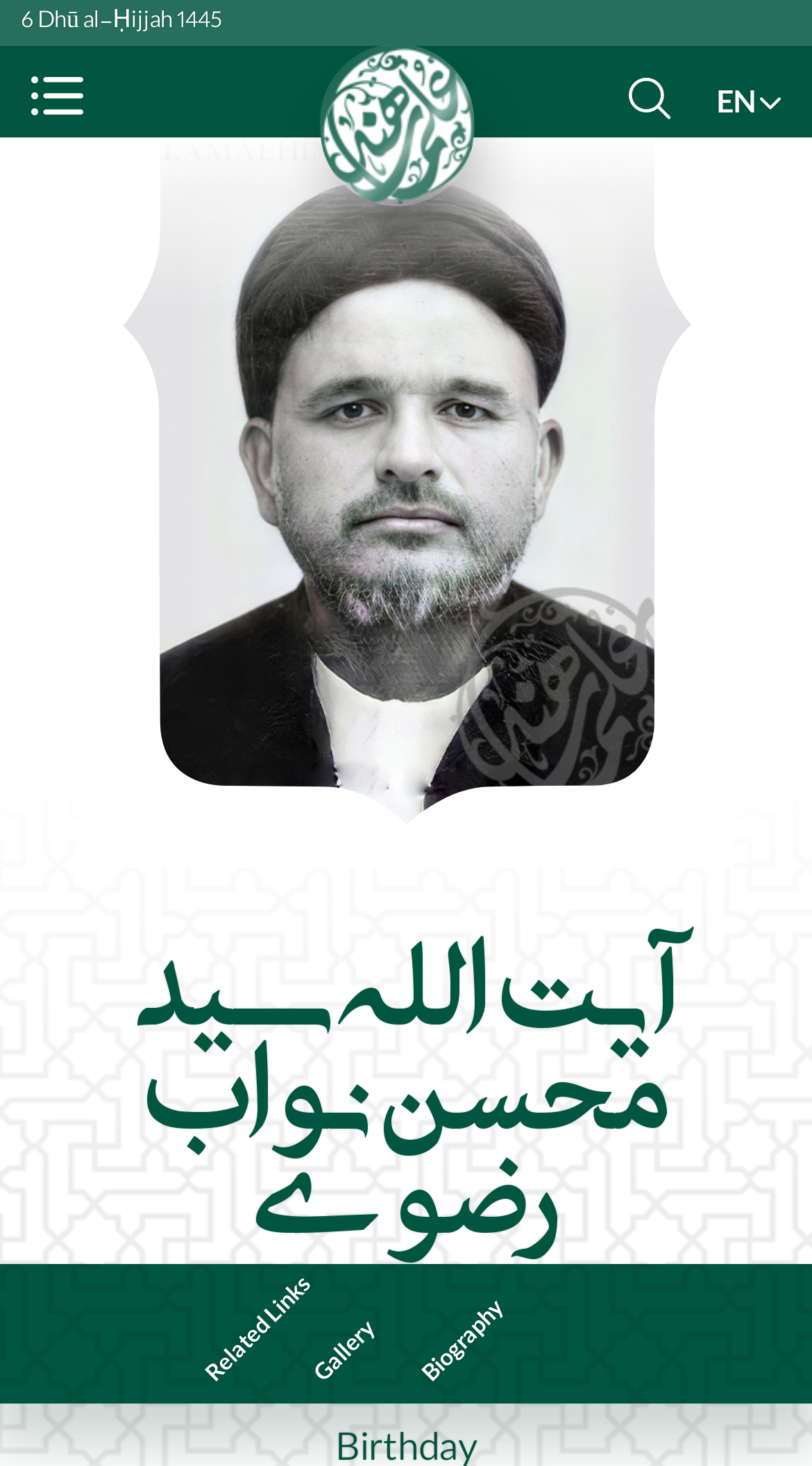Using the webpage screenshot and the element description alt="ulamaehin.in website logo", determine the bounding box coordinates. Specify the coordinates in the format (top-left x, top-left y, bottom-right x, bottom-right y) with values ranging from 0 to 1.

[0.389, 0.125, 0.584, 0.147]